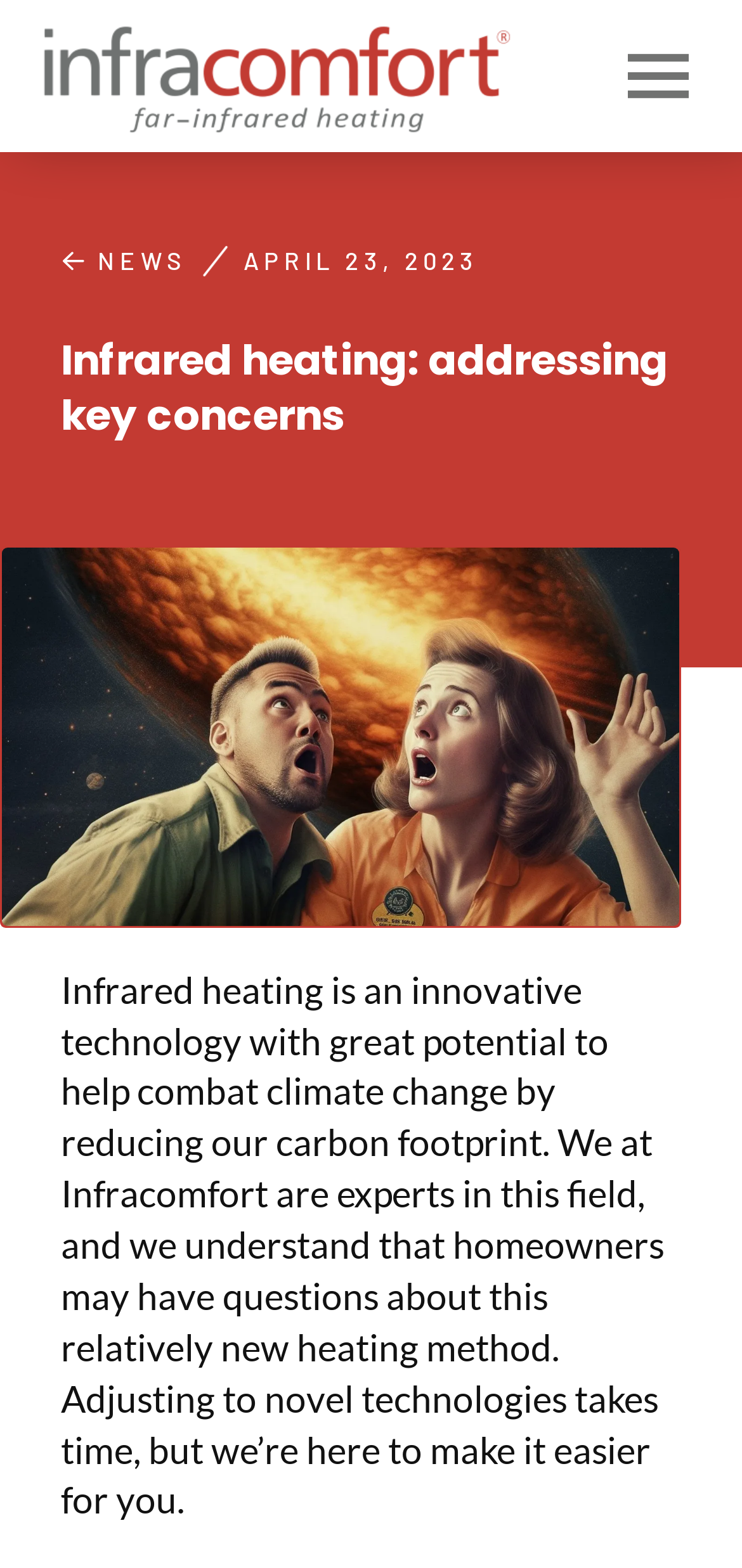Please give a succinct answer to the question in one word or phrase:
How many navigation links are in the top menu?

1